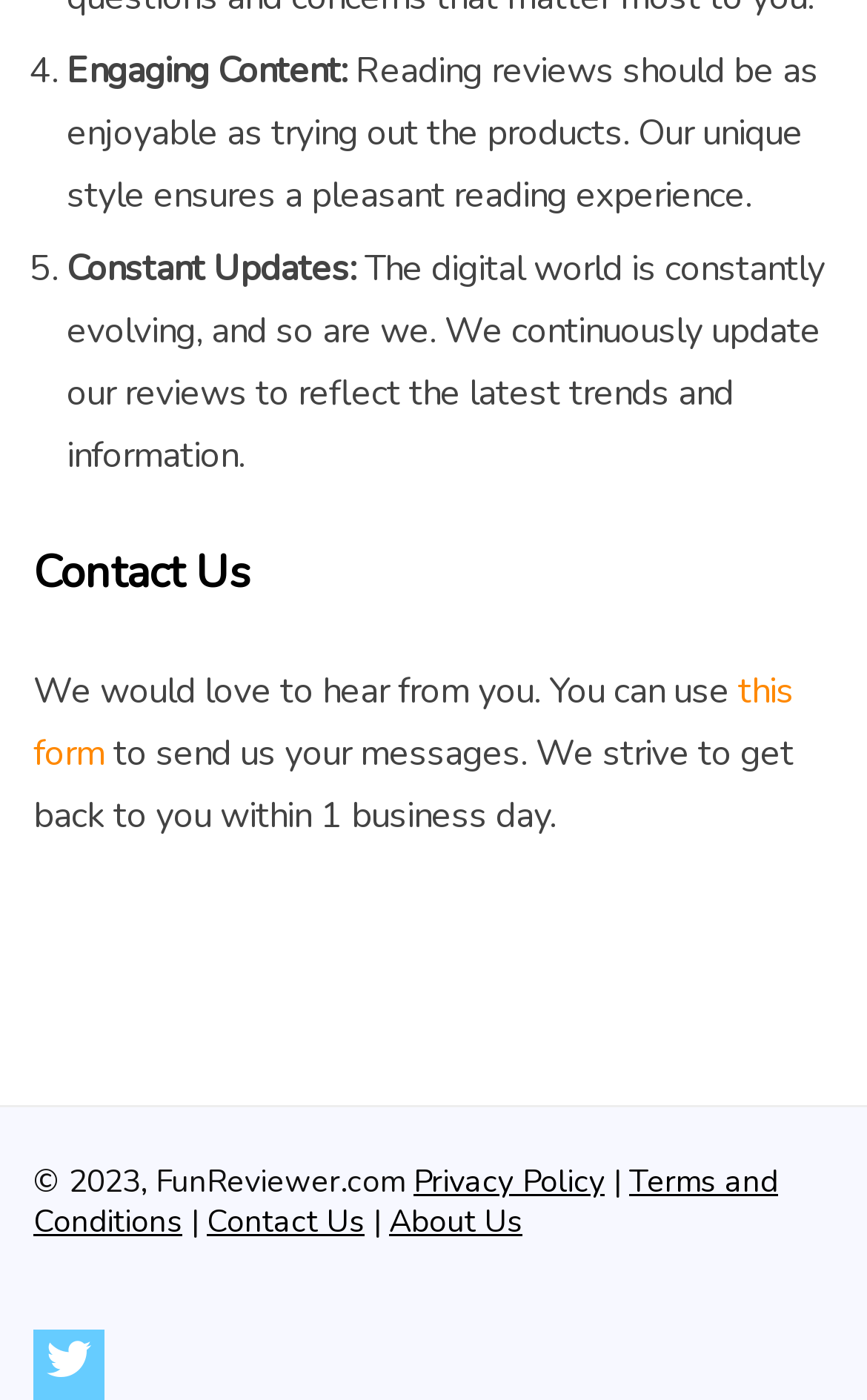How can users contact the website?
Answer the question with a single word or phrase by looking at the picture.

Using the contact form